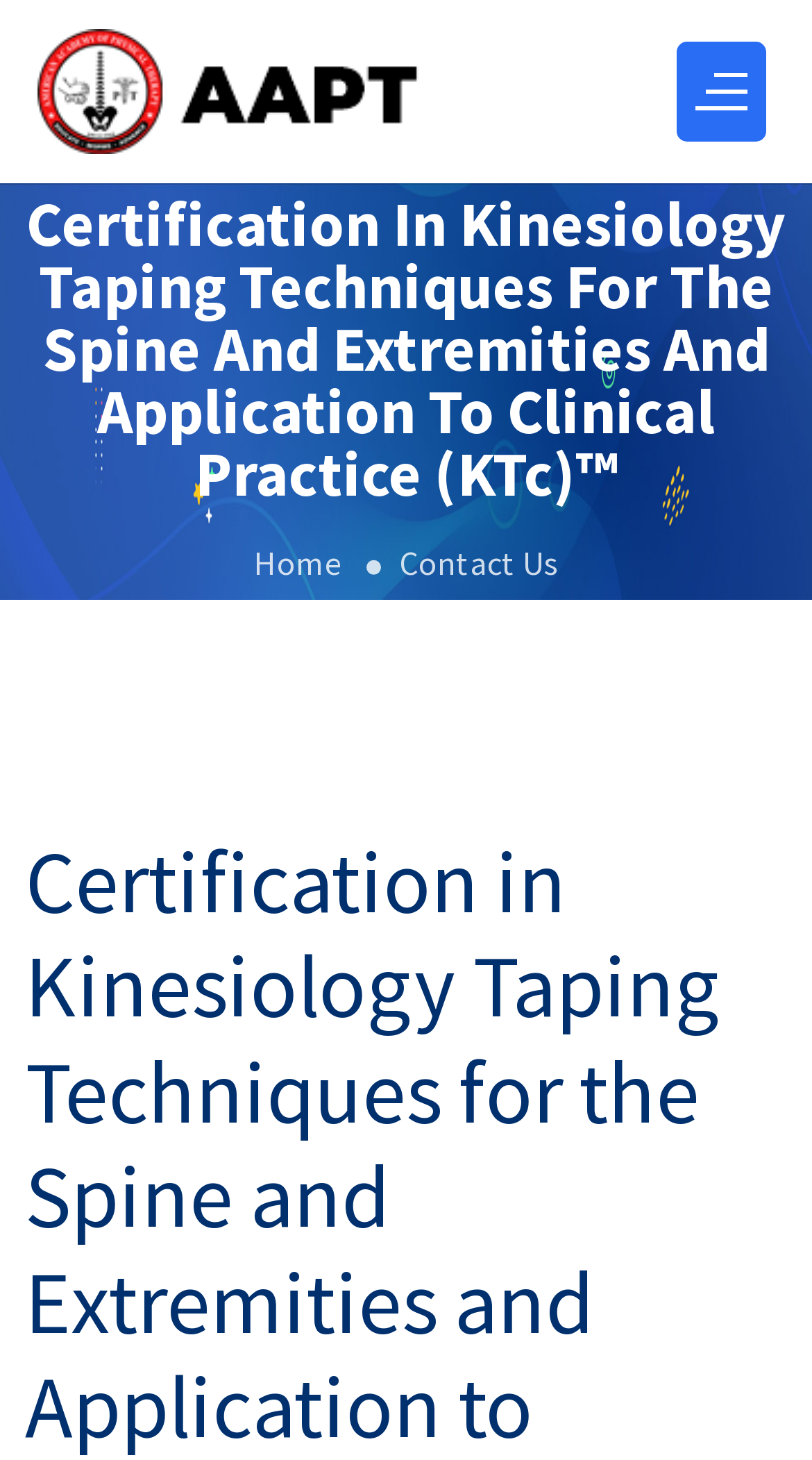Answer with a single word or phrase: 
Is there a button on the webpage?

Yes